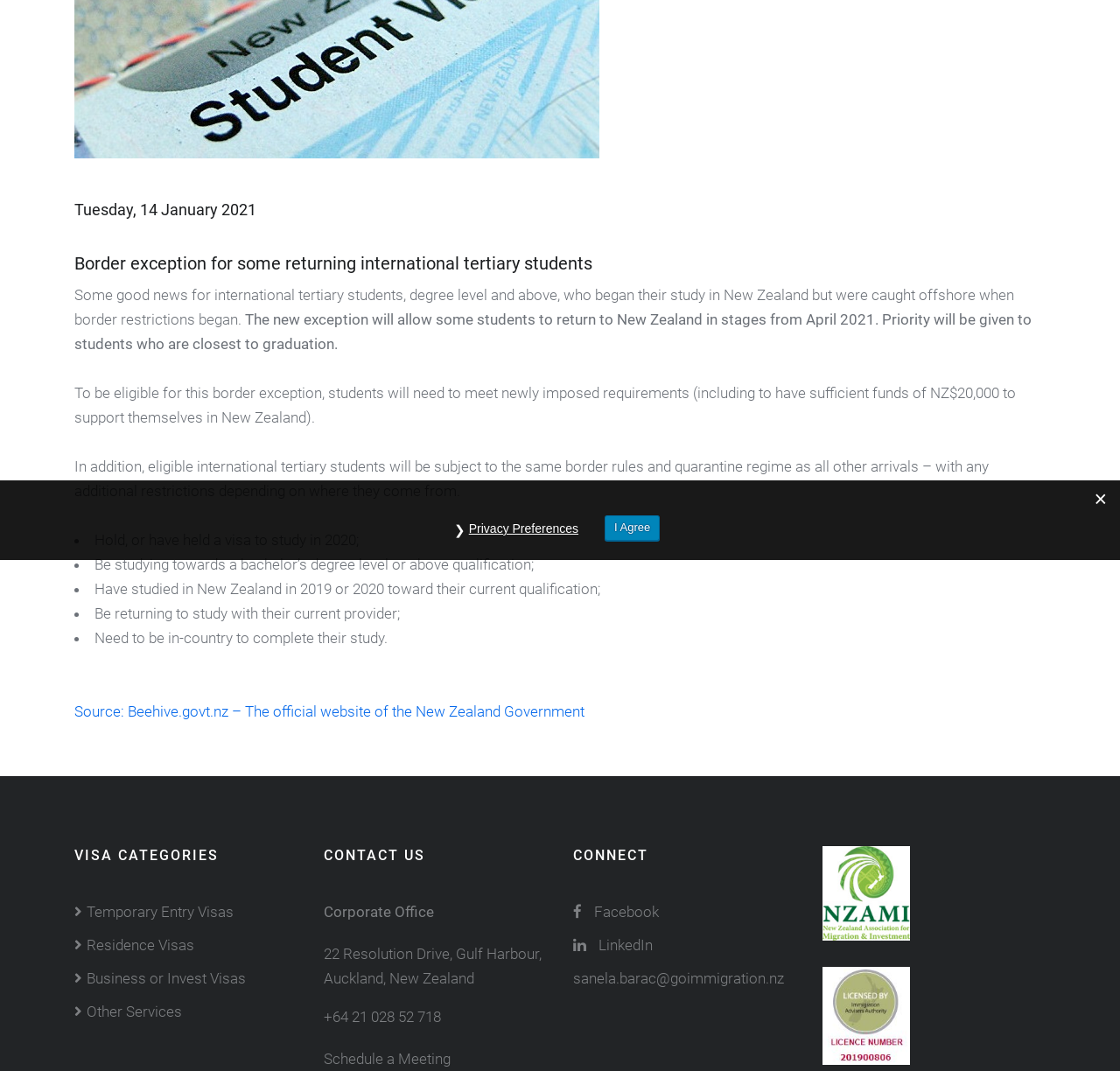Please provide the bounding box coordinates for the UI element as described: "title="NZIAA"". The coordinates must be four floats between 0 and 1, represented as [left, top, right, bottom].

[0.734, 0.902, 0.934, 0.994]